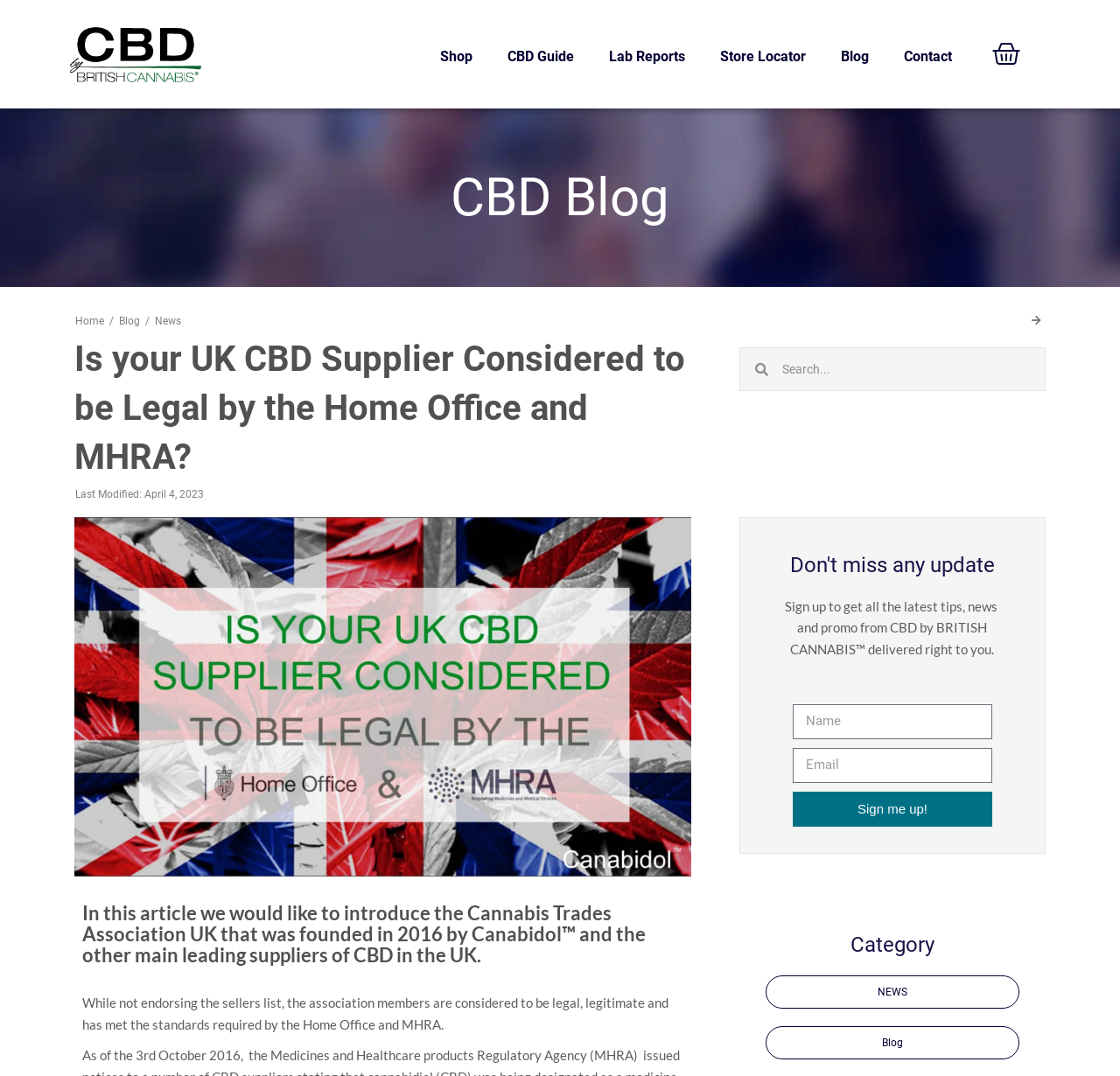Please specify the bounding box coordinates of the clickable region necessary for completing the following instruction: "Read the 'CBD Guide'". The coordinates must consist of four float numbers between 0 and 1, i.e., [left, top, right, bottom].

[0.437, 0.033, 0.528, 0.073]